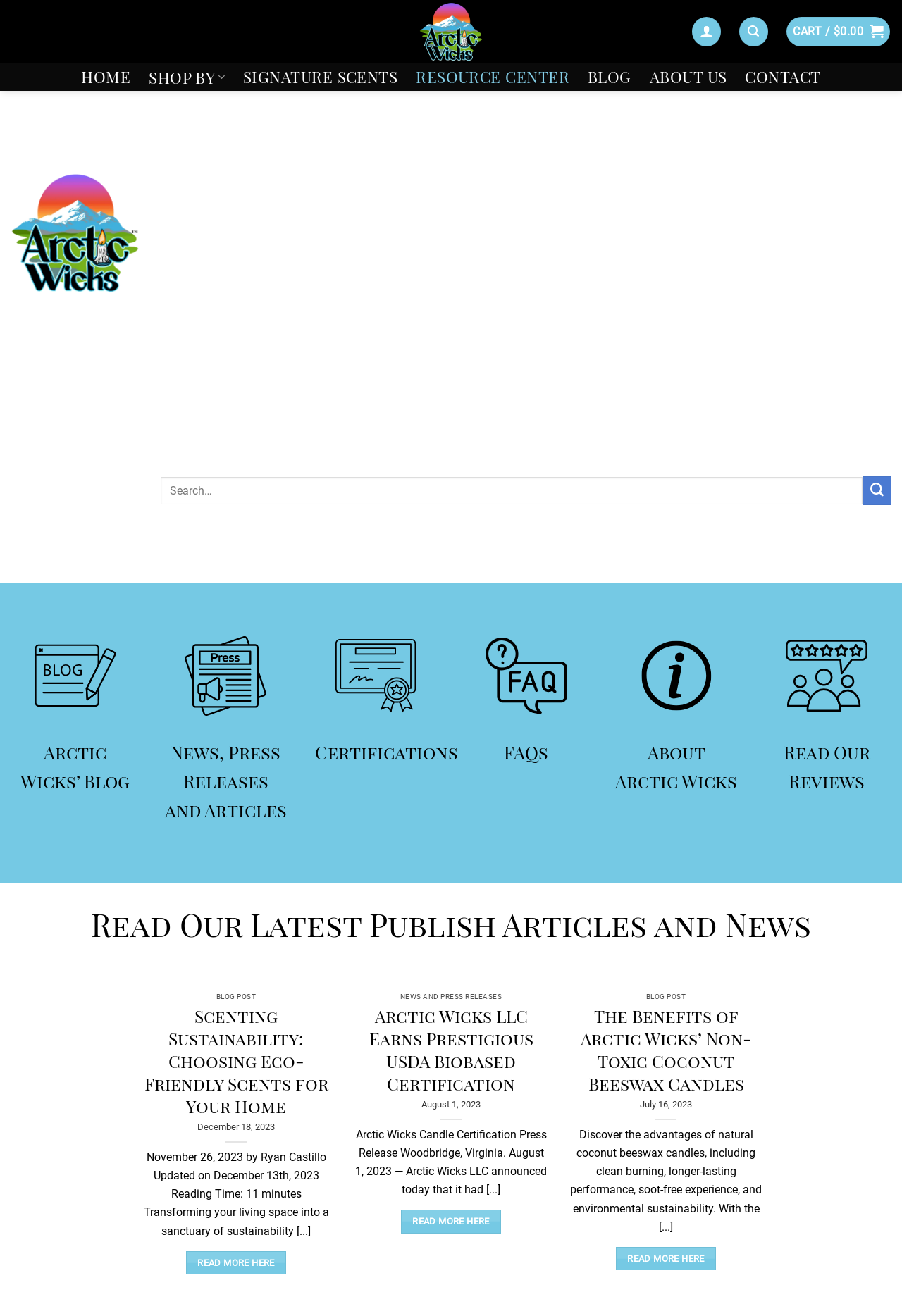Please identify the bounding box coordinates of the element that needs to be clicked to execute the following command: "Read Our Latest Publish Articles and News". Provide the bounding box using four float numbers between 0 and 1, formatted as [left, top, right, bottom].

[0.023, 0.687, 0.977, 0.718]